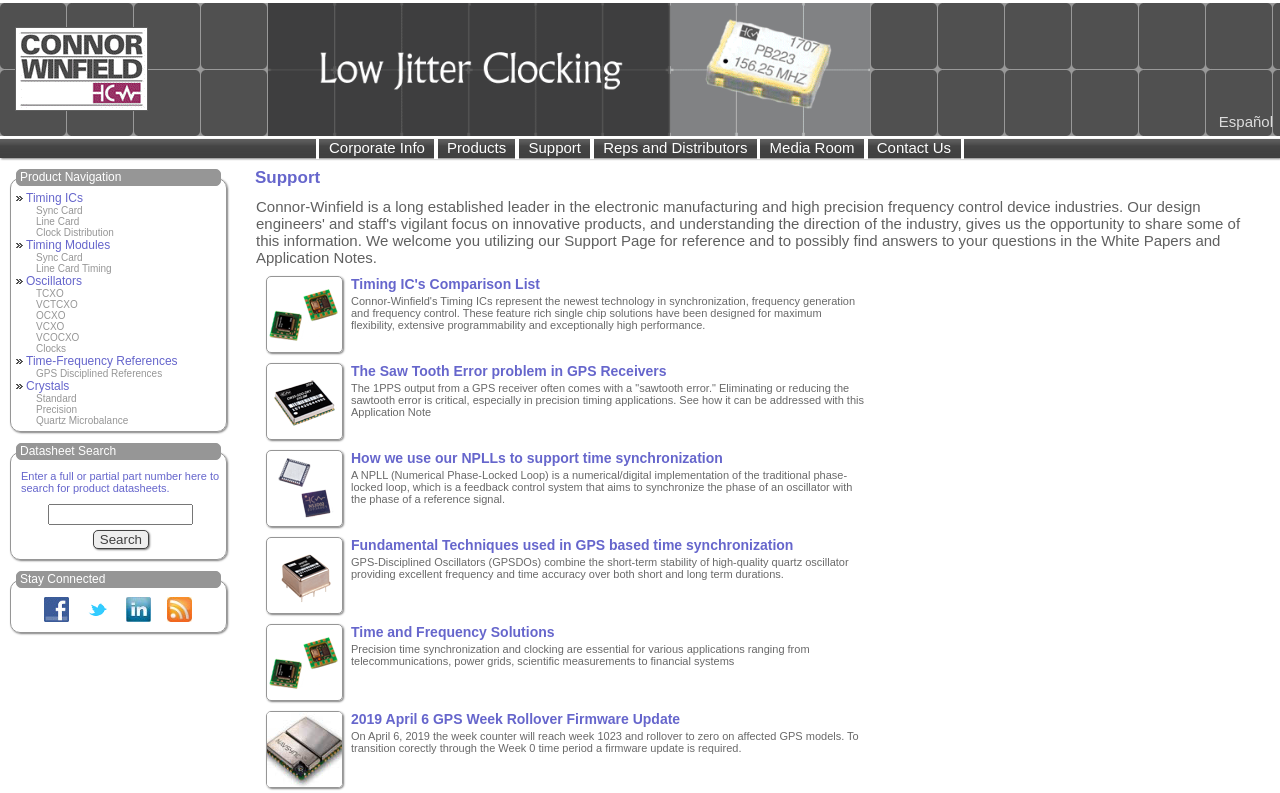Identify the bounding box coordinates of the region that should be clicked to execute the following instruction: "Read about The Saw Tooth Error problem in GPS Receivers".

[0.274, 0.458, 0.521, 0.478]